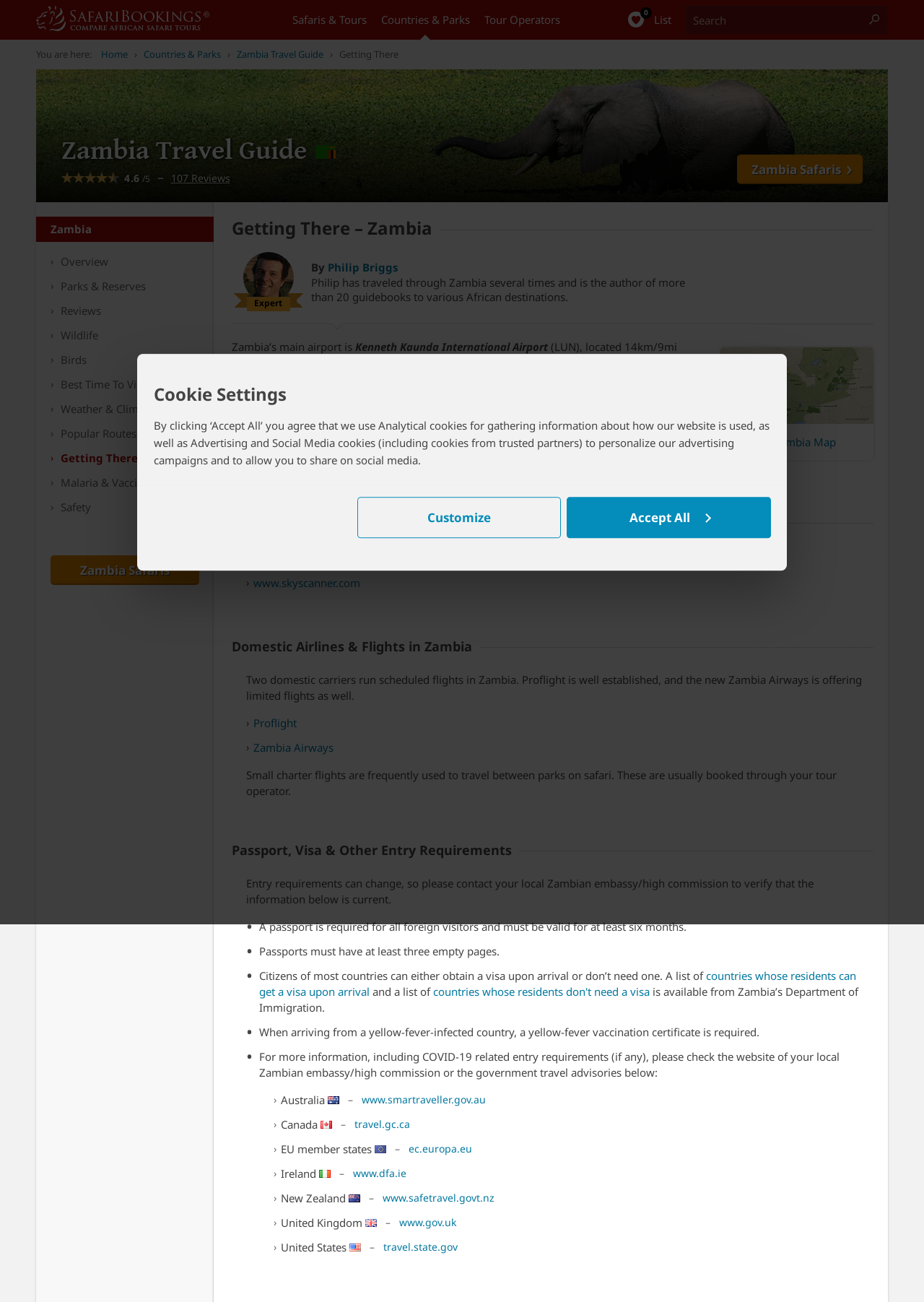Determine the bounding box coordinates for the area that needs to be clicked to fulfill this task: "Go back to top". The coordinates must be given as four float numbers between 0 and 1, i.e., [left, top, right, bottom].

None